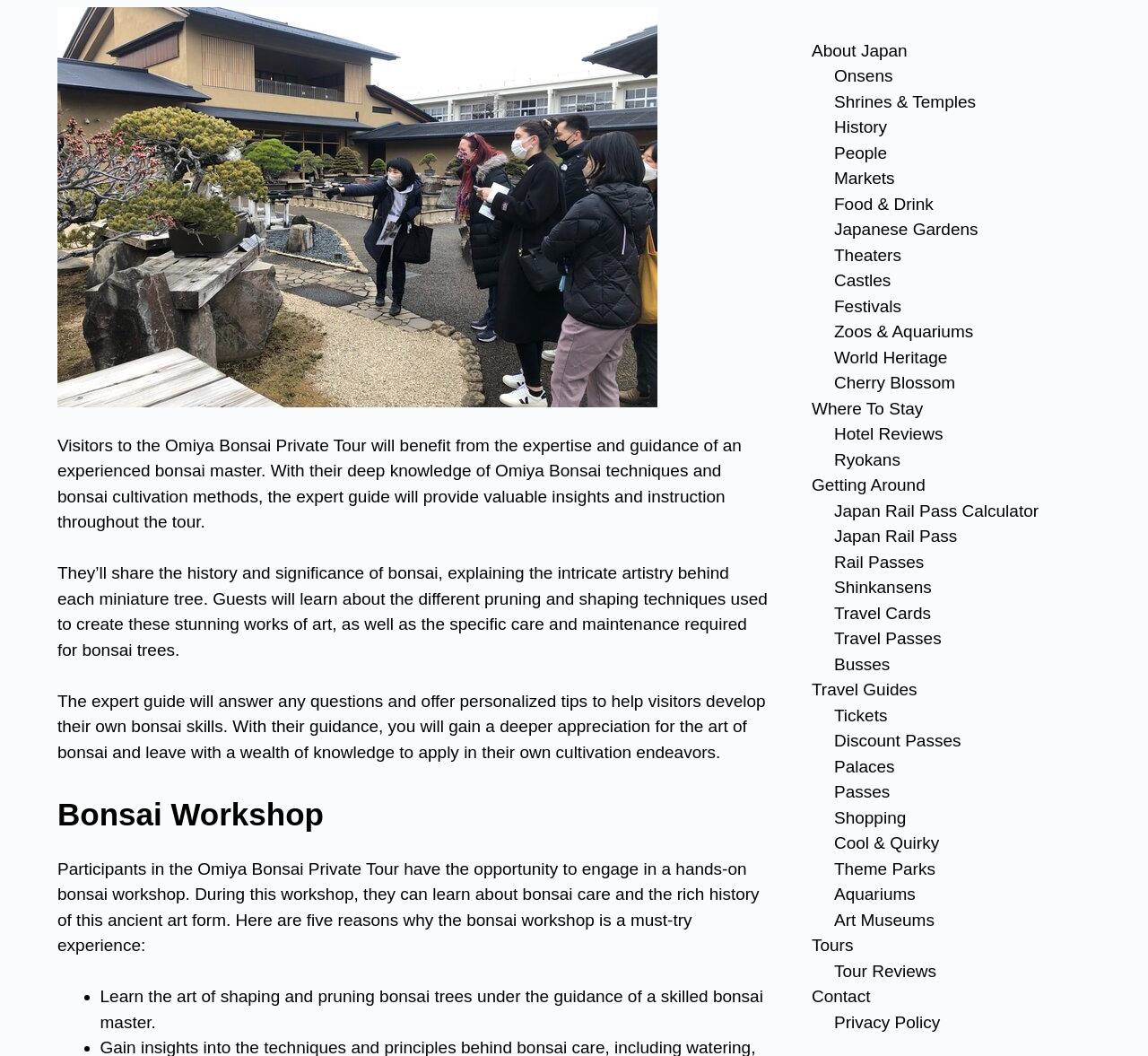What is the purpose of the bonsai workshop?
Refer to the screenshot and respond with a concise word or phrase.

Learn bonsai care and history